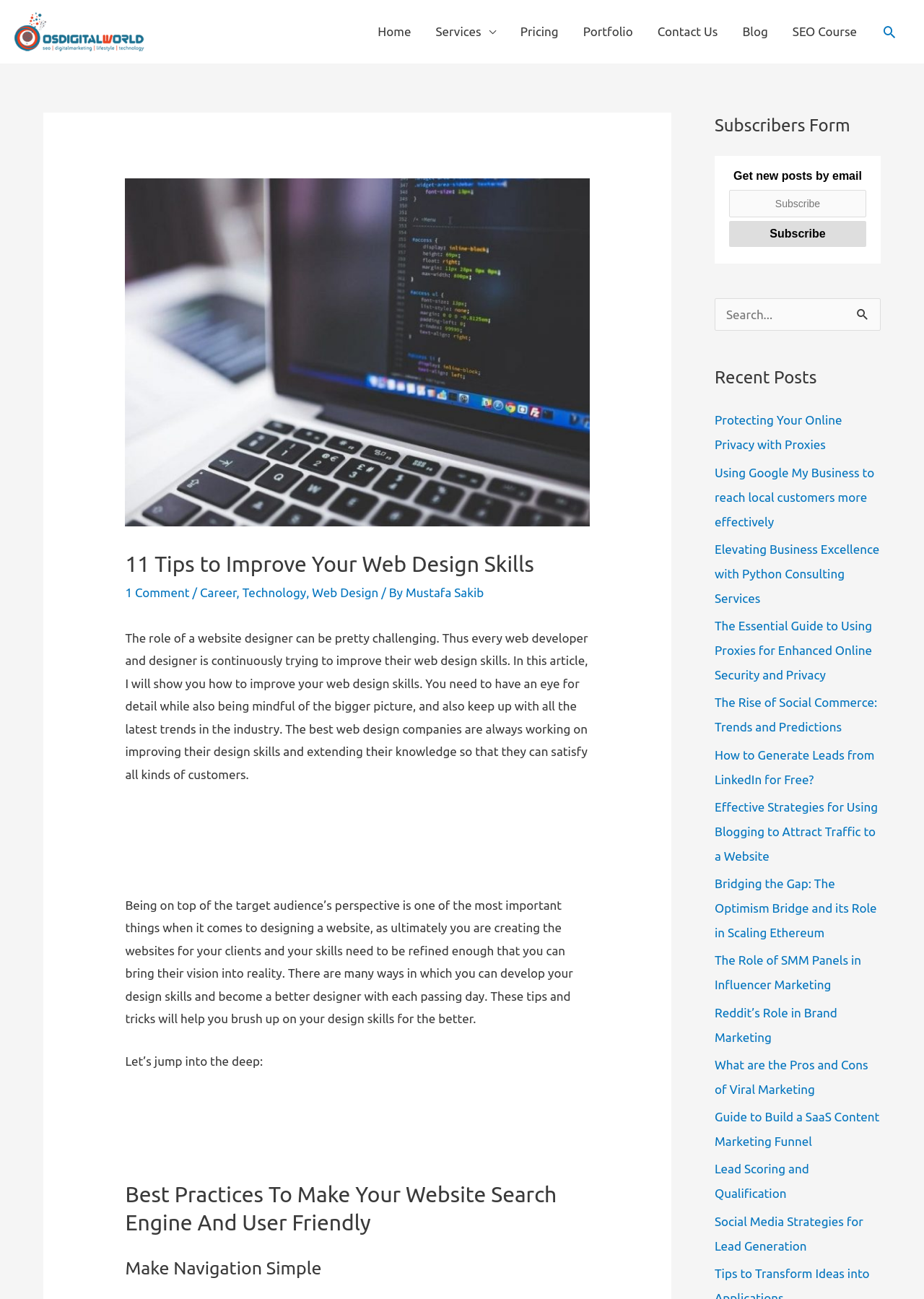What is the author's name?
Analyze the screenshot and provide a detailed answer to the question.

The author's name is mentioned in the webpage content, specifically in the section where it says 'By Mustafa Sakib', indicating that Mustafa Sakib is the author of the article.